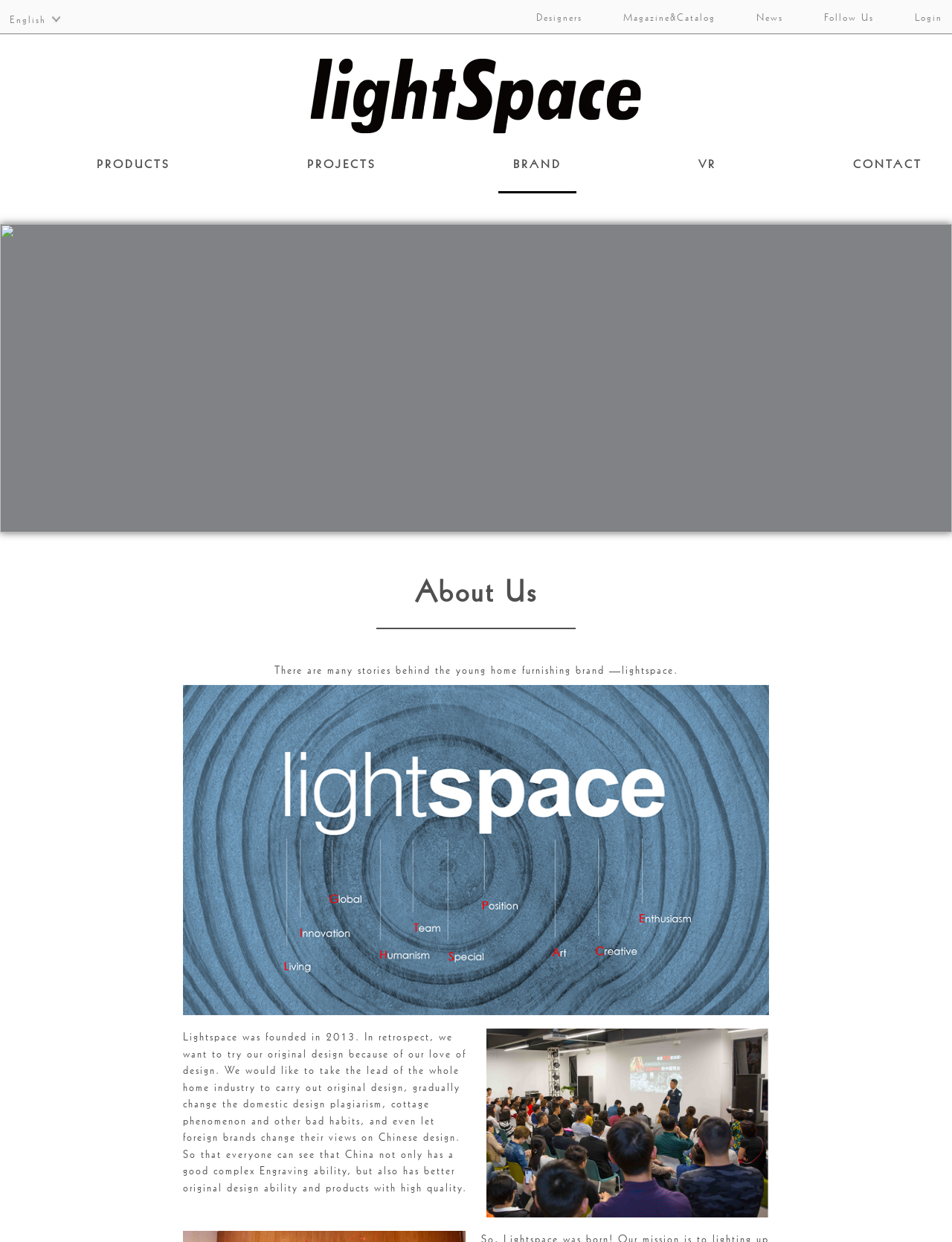Reply to the question with a single word or phrase:
What is the name of the company?

Lightspace